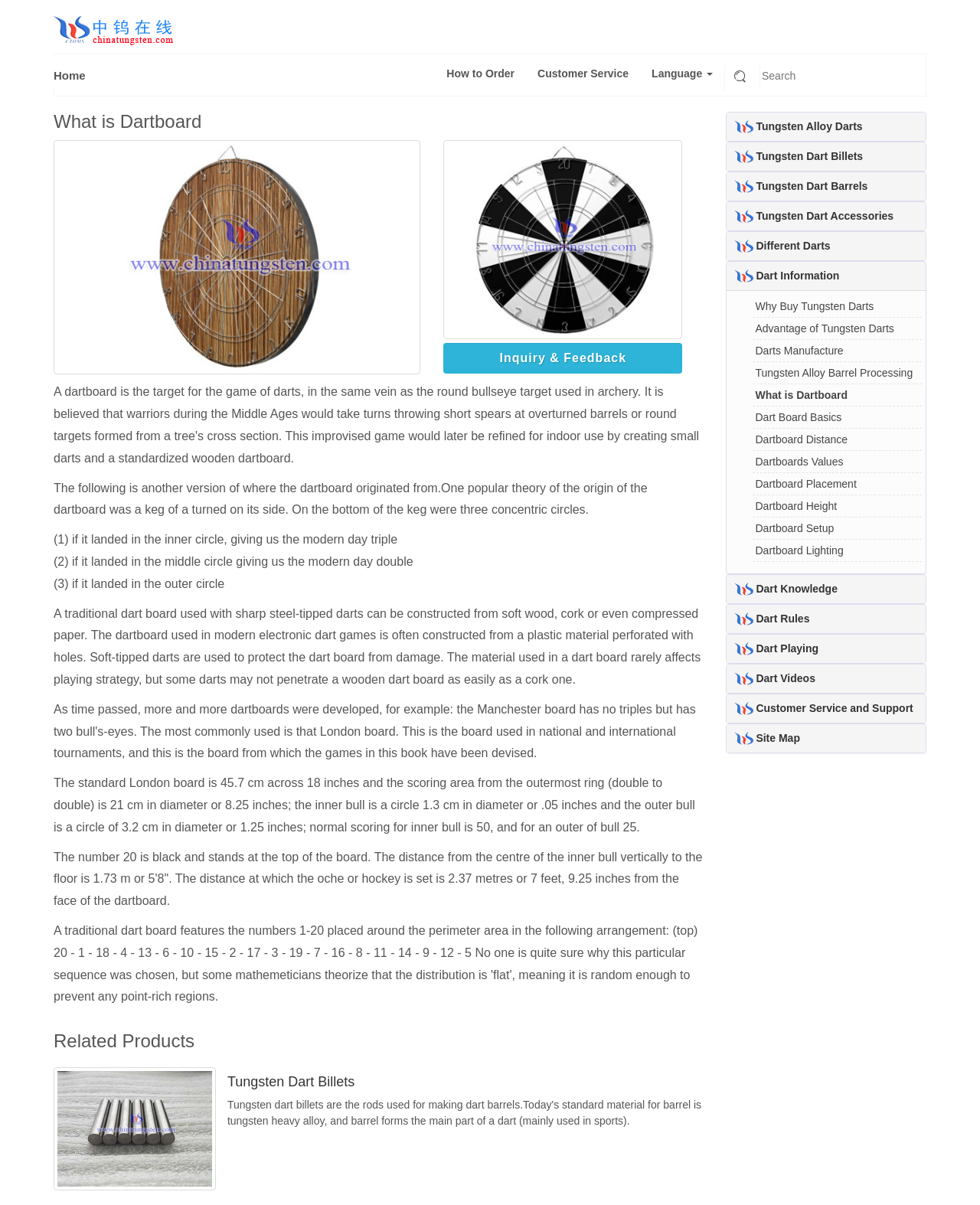How many types of dart products are listed on this webpage?
Give a thorough and detailed response to the question.

By examining the webpage, I found five types of dart products listed: Tungsten Dart Billets, Tungsten Alloy Darts, Tungsten Dart Barrels, Tungsten Dart Accessories, and Different Darts.